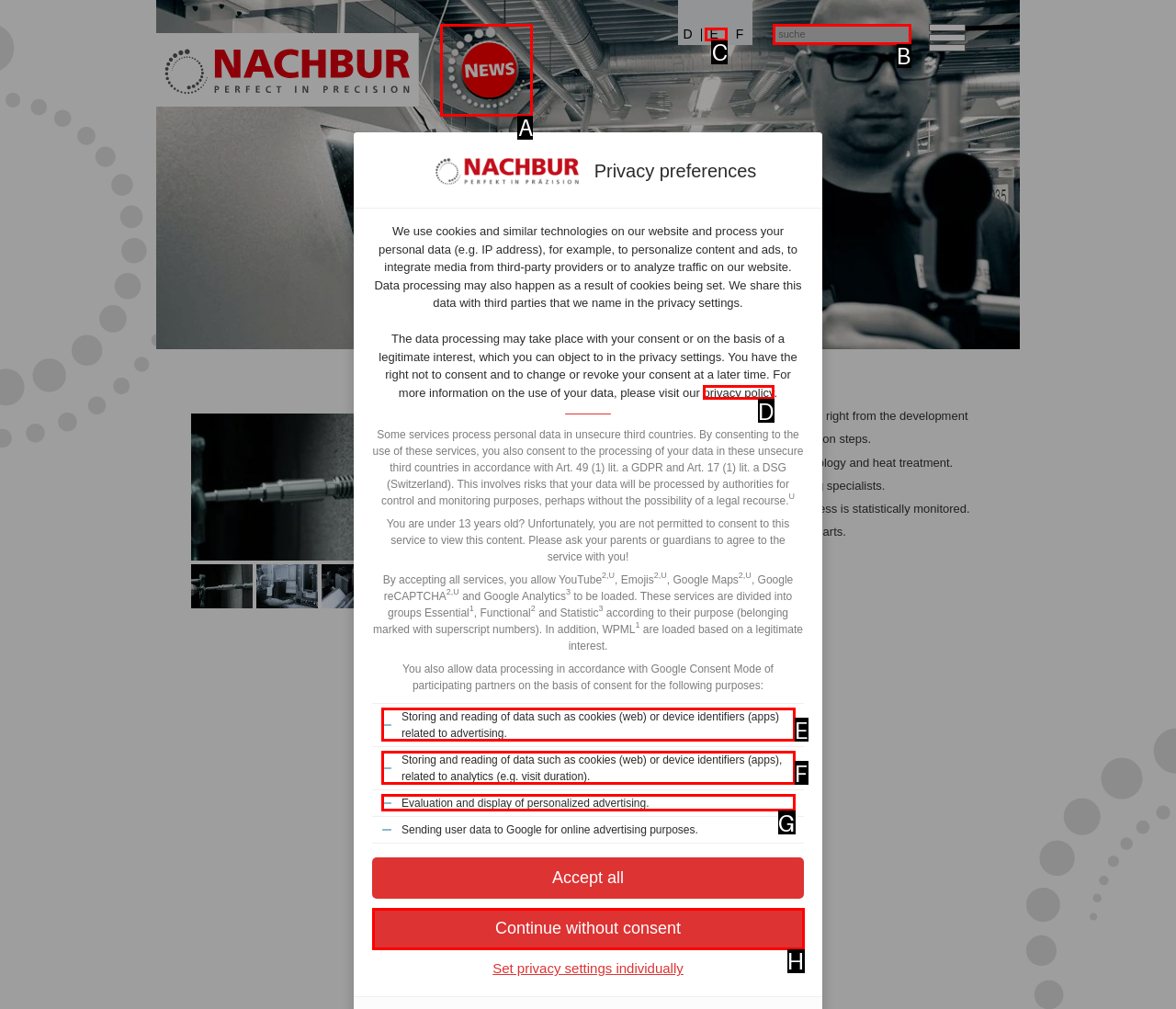From the given choices, which option should you click to complete this task: Click the link to view privacy policy? Answer with the letter of the correct option.

D